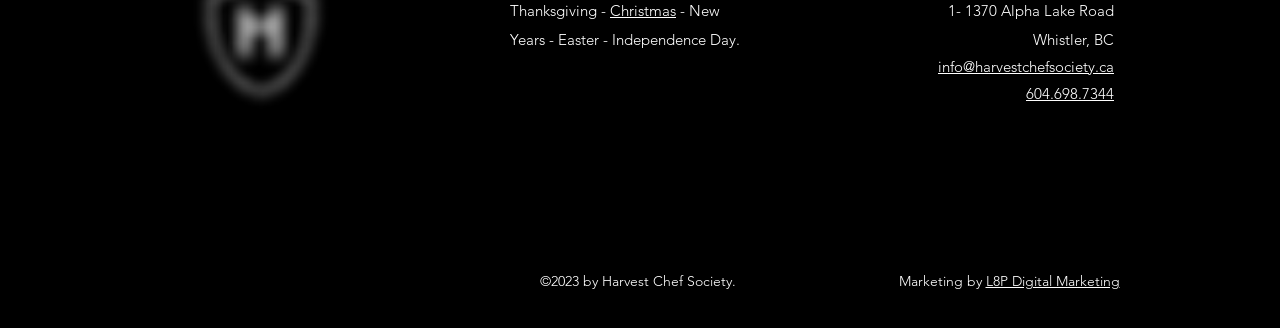Calculate the bounding box coordinates of the UI element given the description: "Christmas".

[0.477, 0.004, 0.528, 0.062]